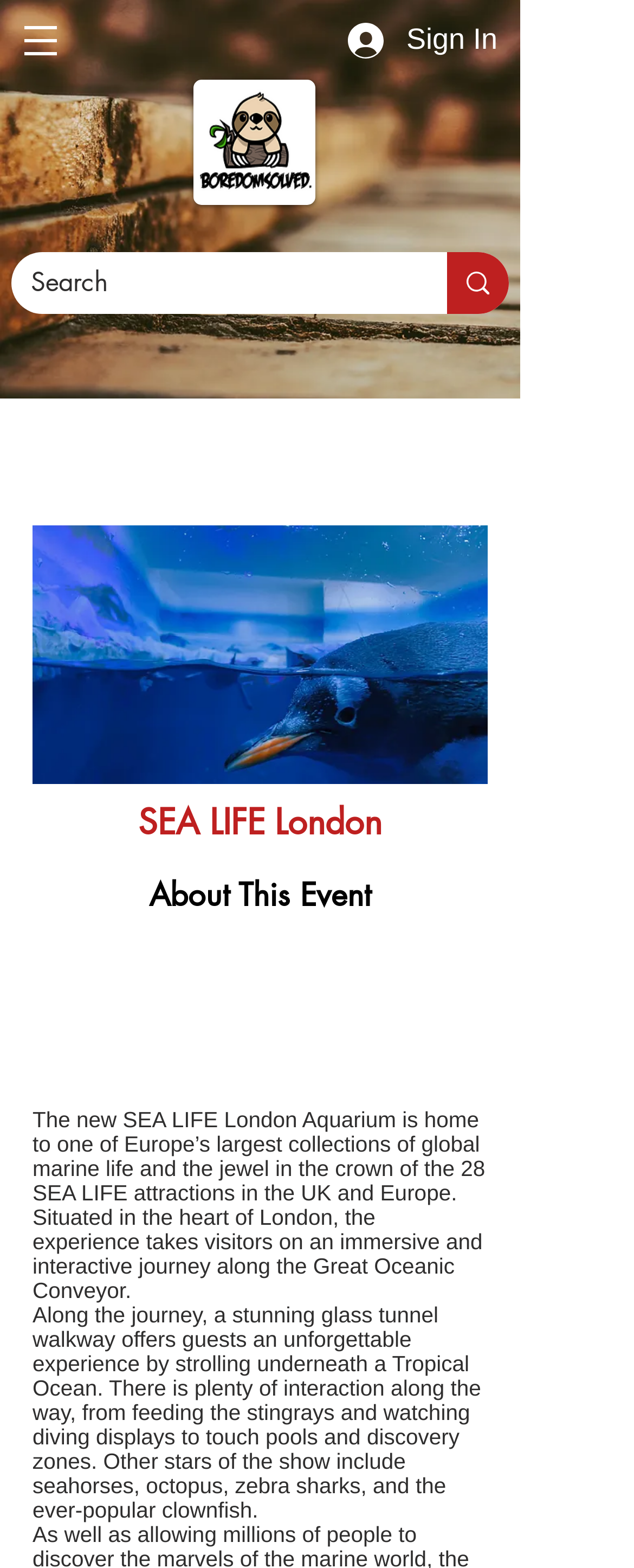Given the webpage screenshot and the description, determine the bounding box coordinates (top-left x, top-left y, bottom-right x, bottom-right y) that define the location of the UI element matching this description: aria-label="Search"

[0.704, 0.161, 0.803, 0.2]